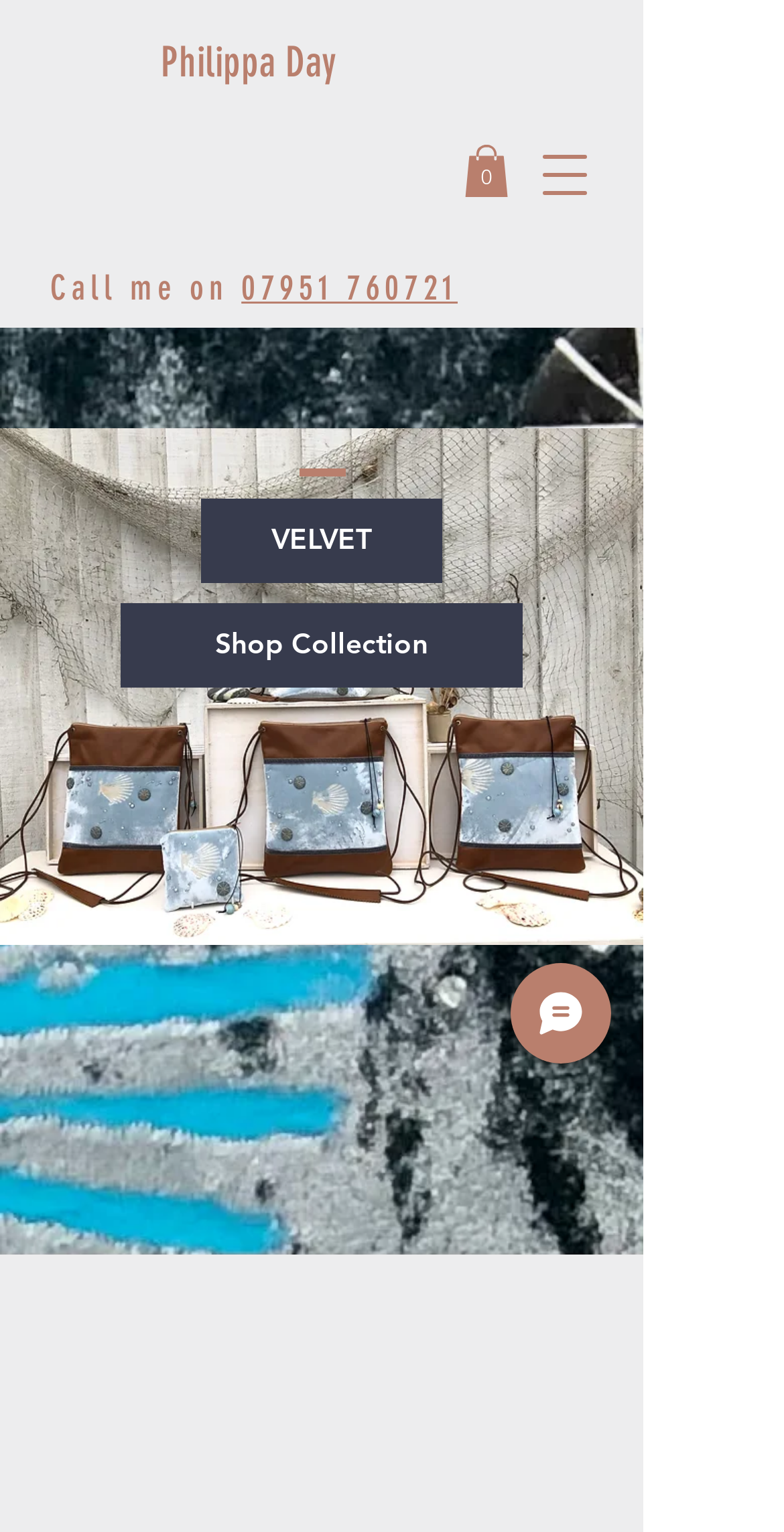What is the phone number to call?
Refer to the image and provide a concise answer in one word or phrase.

07951 760721